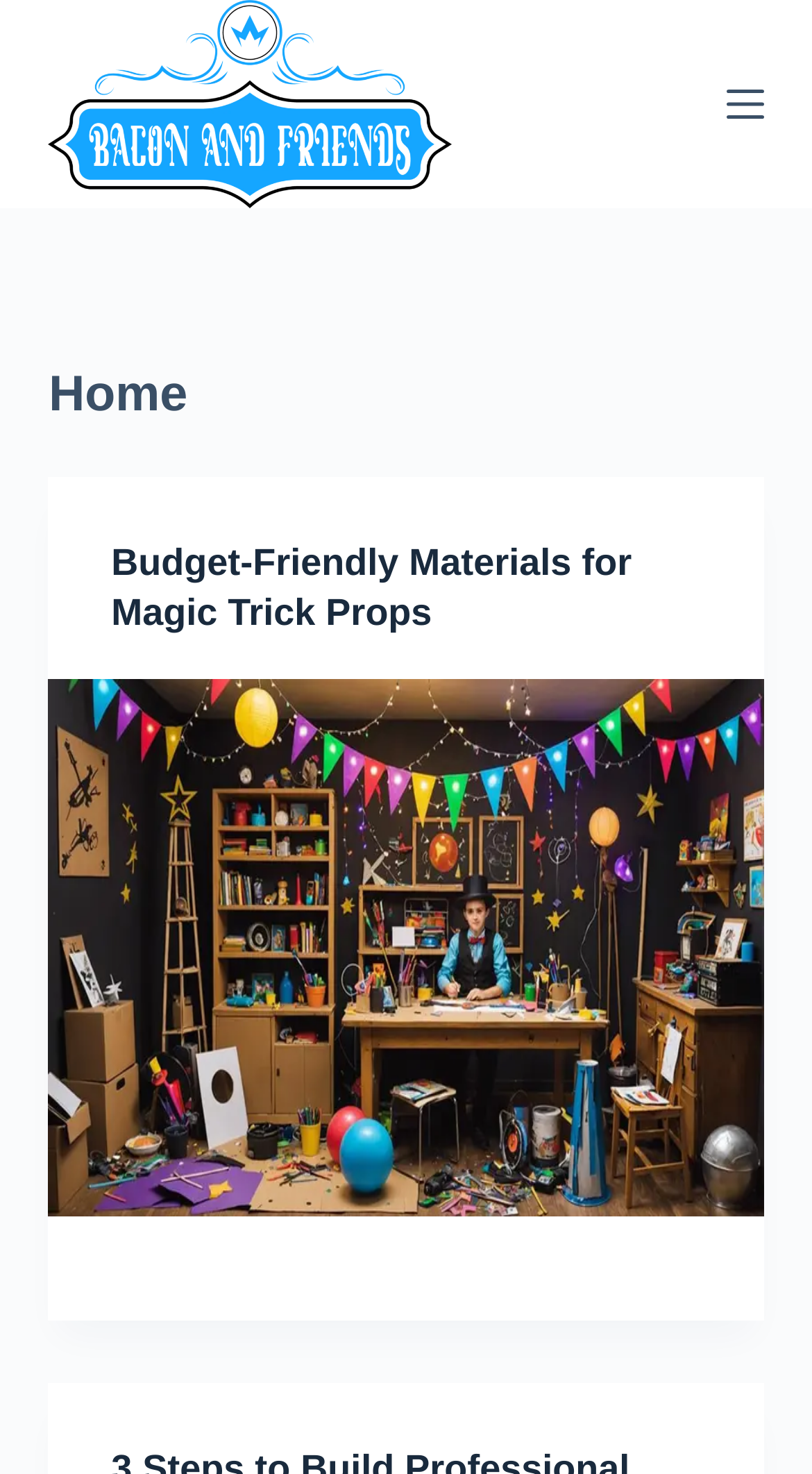What type of content is presented in the article?
Using the visual information, reply with a single word or short phrase.

Informative article